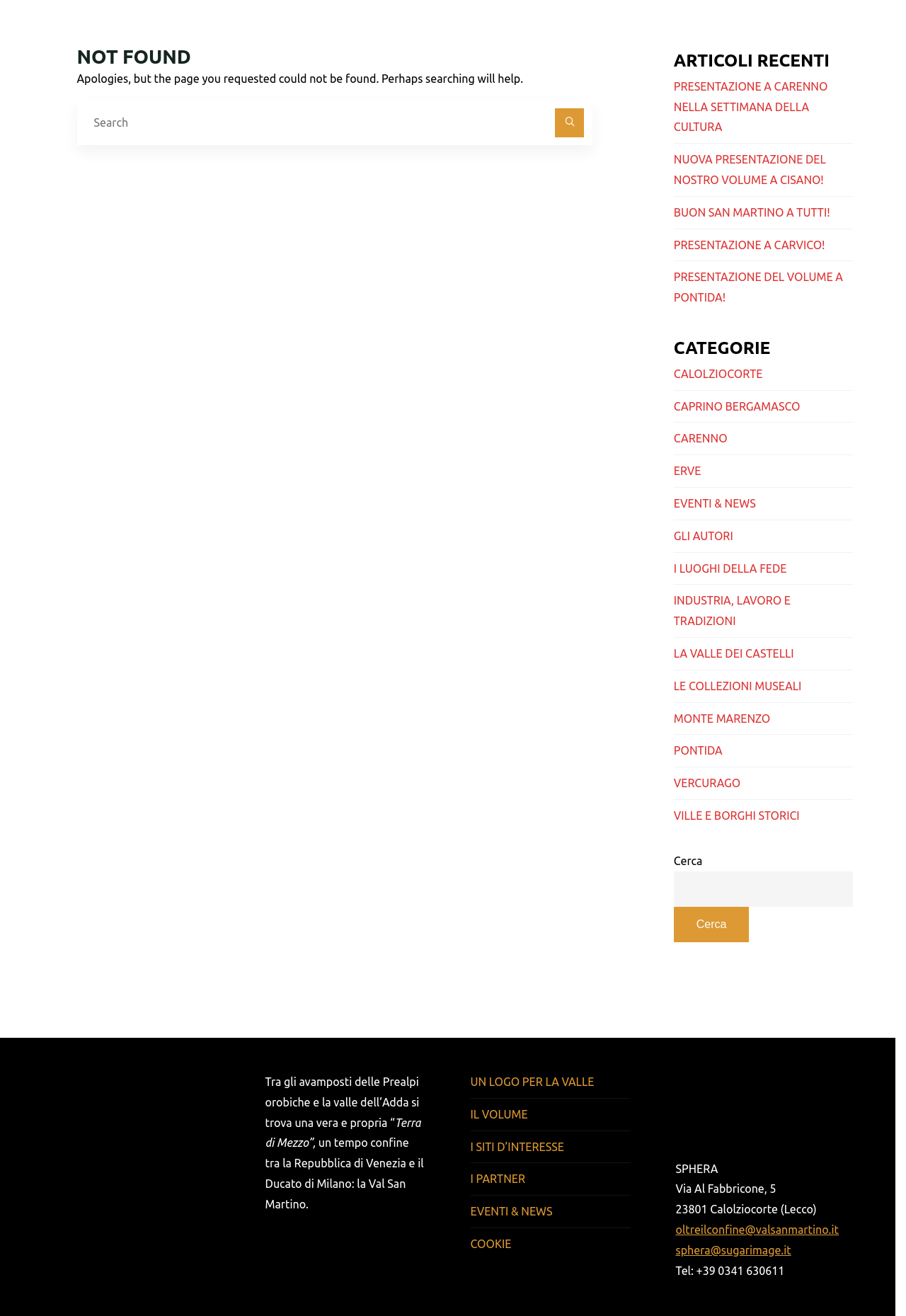Find the bounding box coordinates of the element to click in order to complete this instruction: "Click on the 'Search' button". The bounding box coordinates must be four float numbers between 0 and 1, denoted as [left, top, right, bottom].

[0.612, 0.082, 0.645, 0.104]